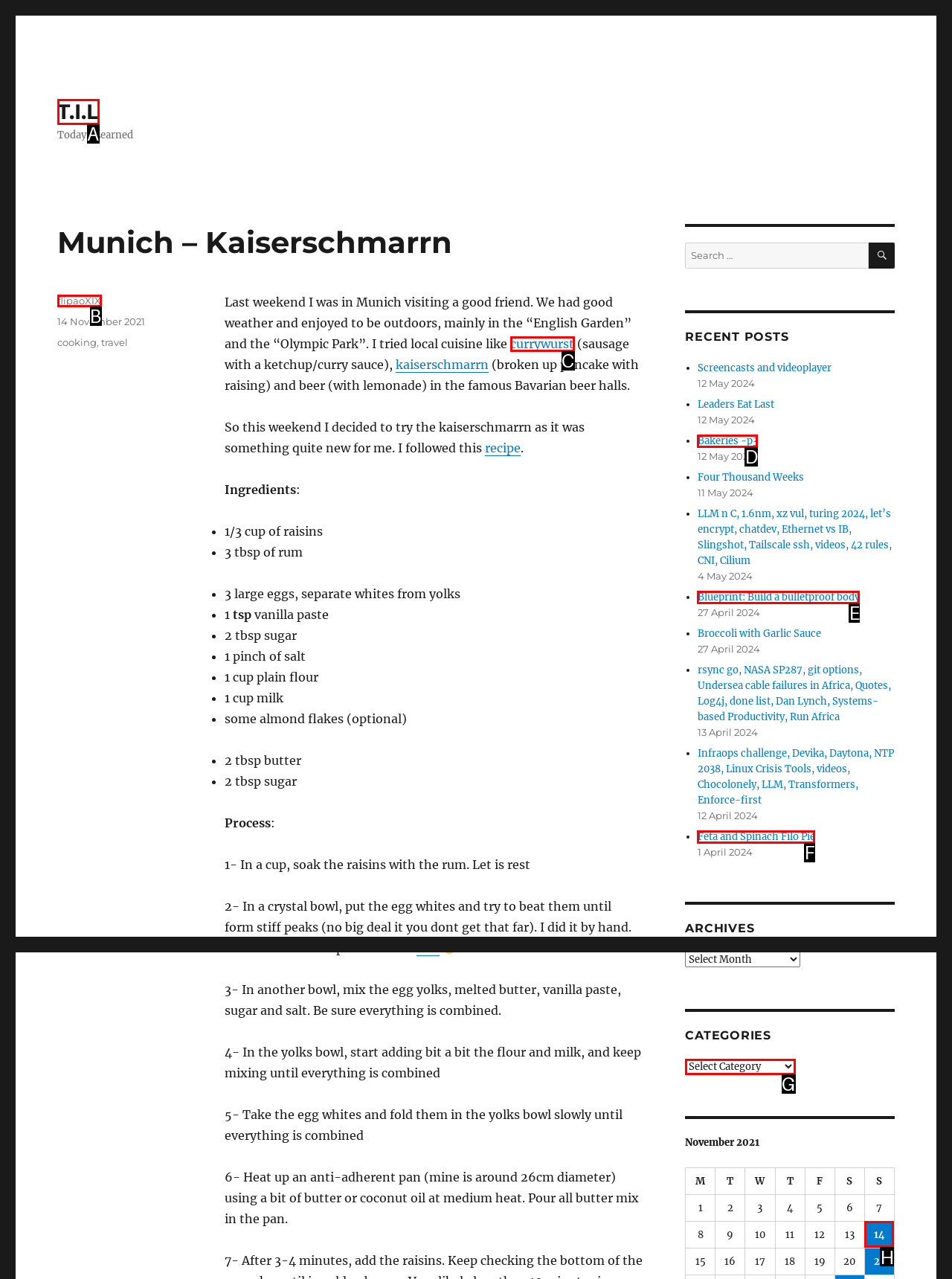Match the following description to a UI element: Bakeries -p3
Provide the letter of the matching option directly.

D